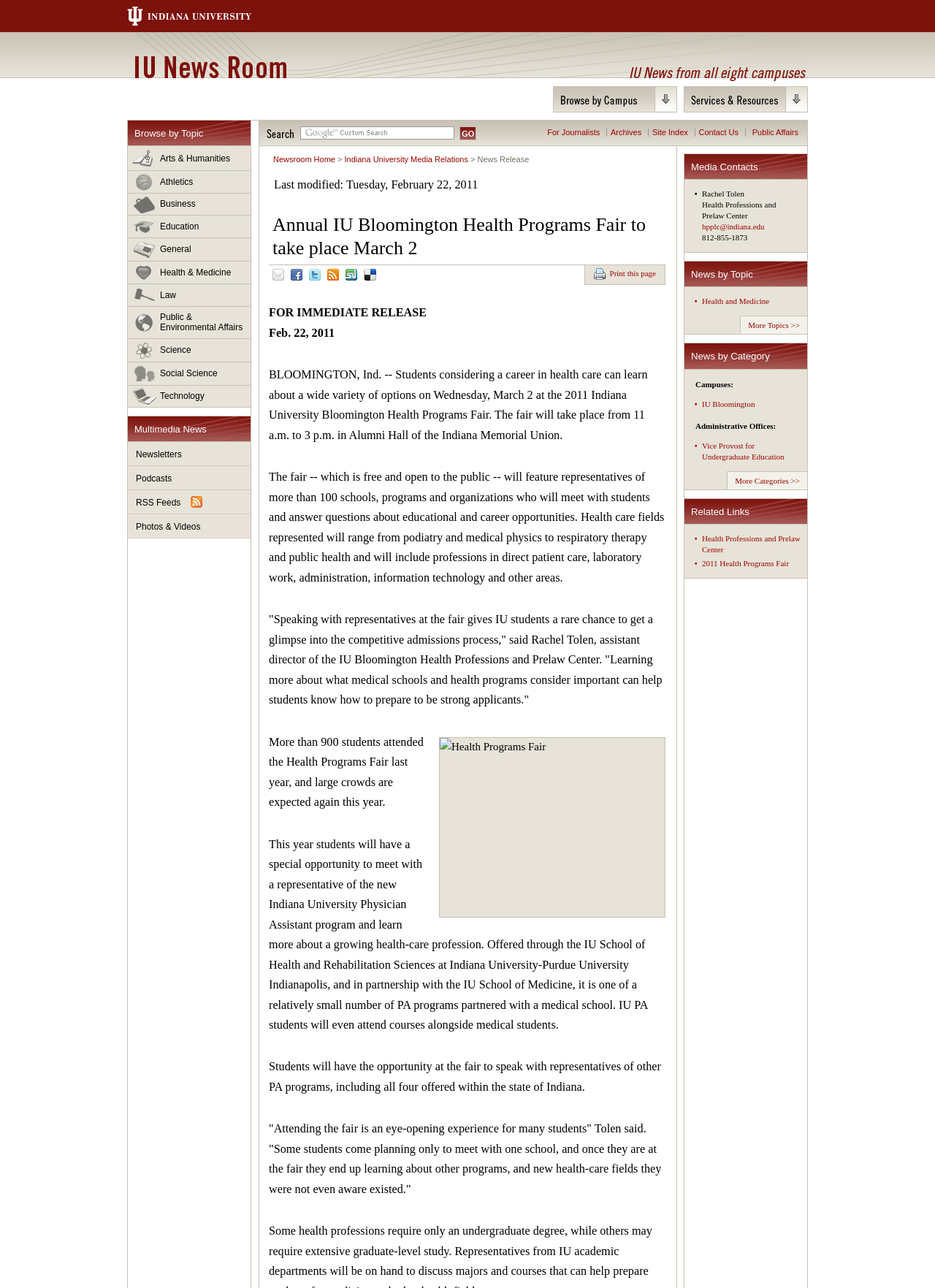Determine the bounding box coordinates for the UI element with the following description: "Health Professions and Prelaw Center". The coordinates should be four float numbers between 0 and 1, represented as [left, top, right, bottom].

[0.751, 0.415, 0.856, 0.43]